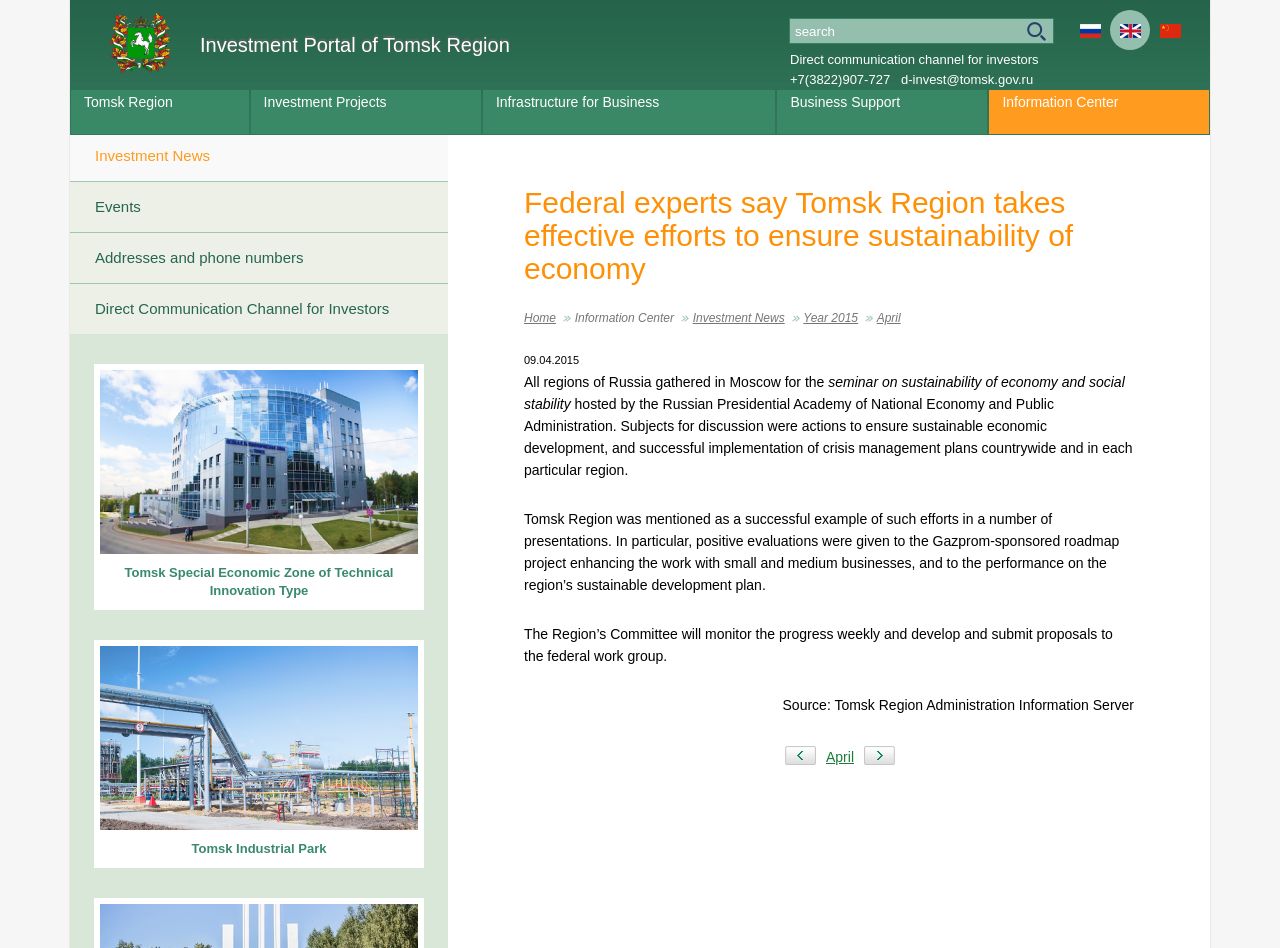Identify the bounding box coordinates of the area that should be clicked in order to complete the given instruction: "Contact investors through direct communication channel". The bounding box coordinates should be four float numbers between 0 and 1, i.e., [left, top, right, bottom].

[0.617, 0.055, 0.811, 0.071]